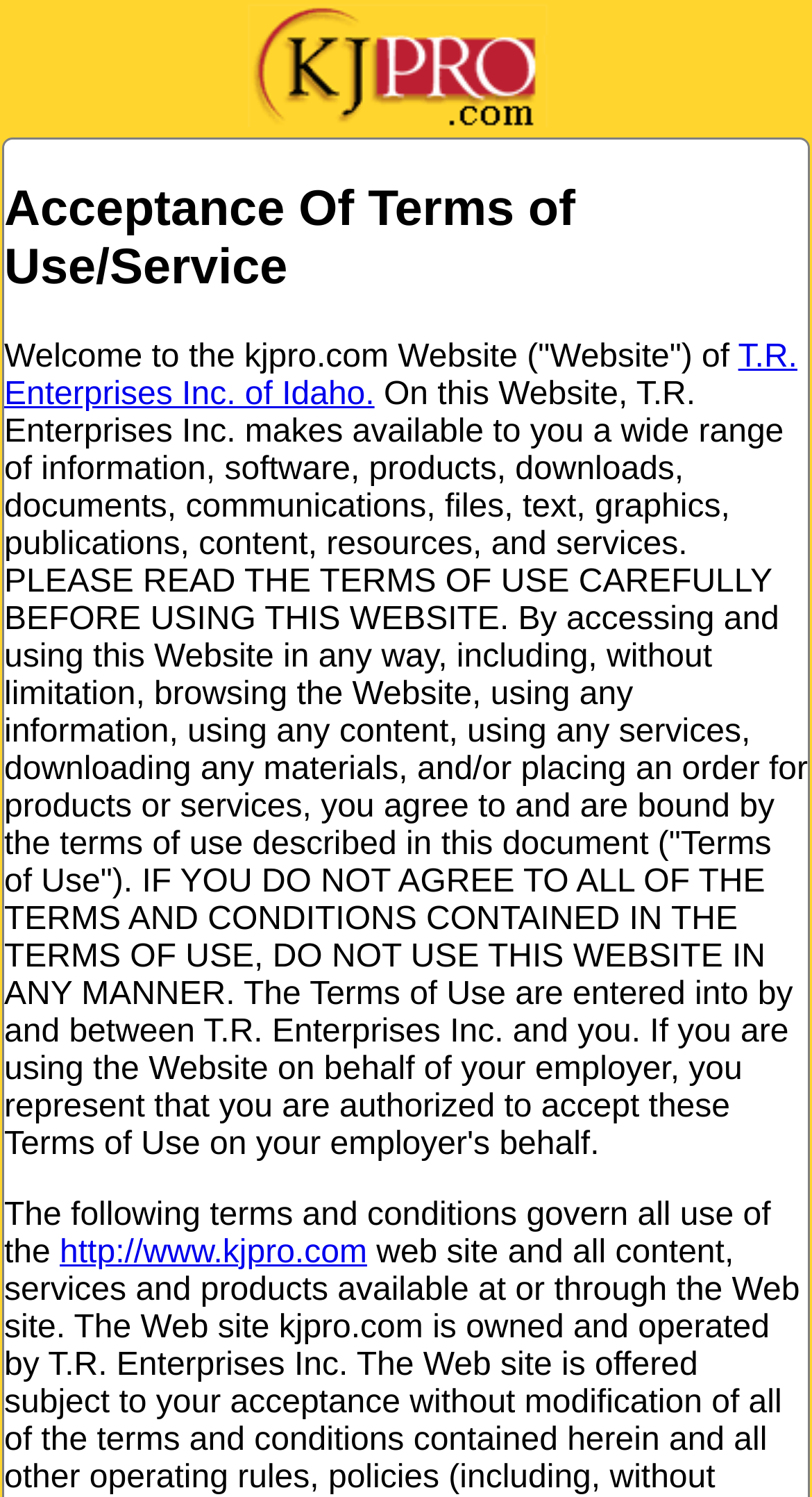Please answer the following question using a single word or phrase: 
What is the condition for using this website?

Agree to terms of use